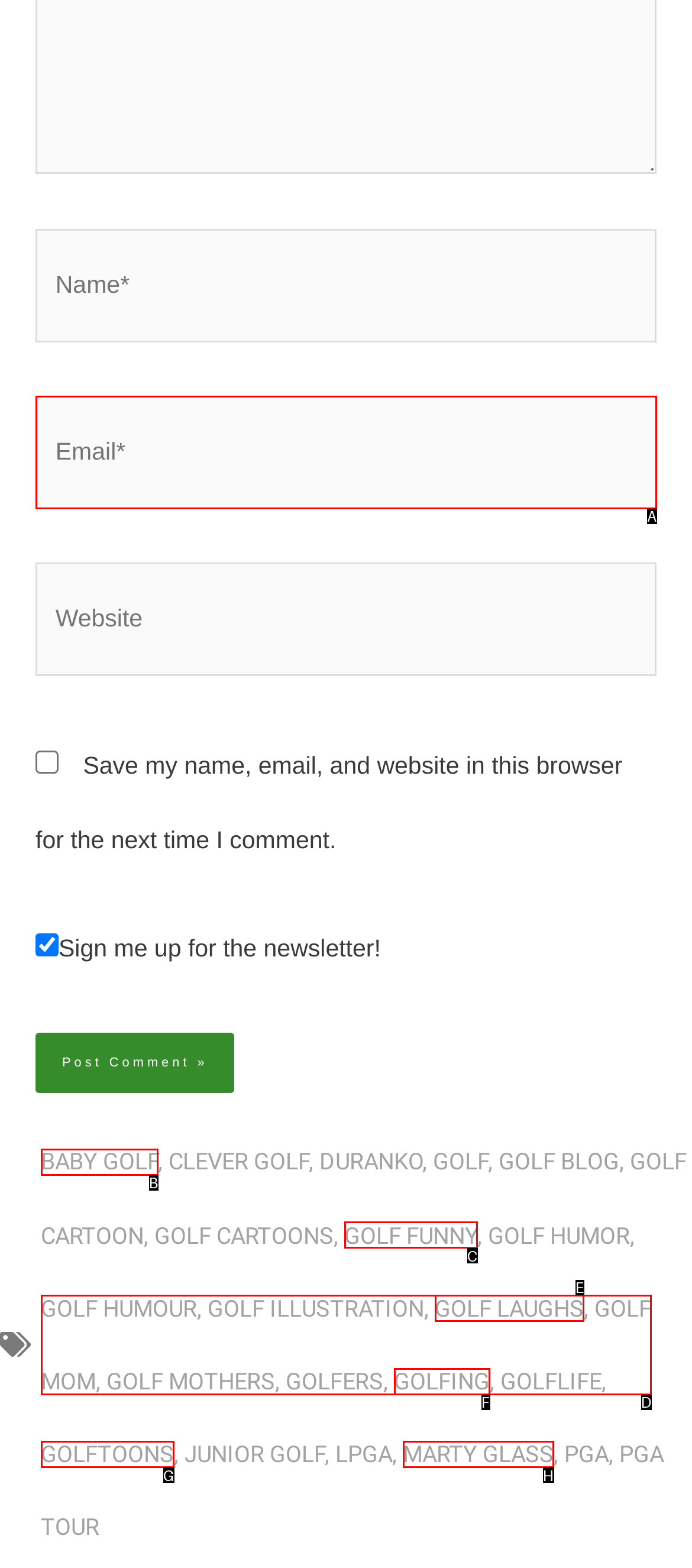Using the provided description: parent_node: Email* name="email" placeholder="Email*", select the most fitting option and return its letter directly from the choices.

A